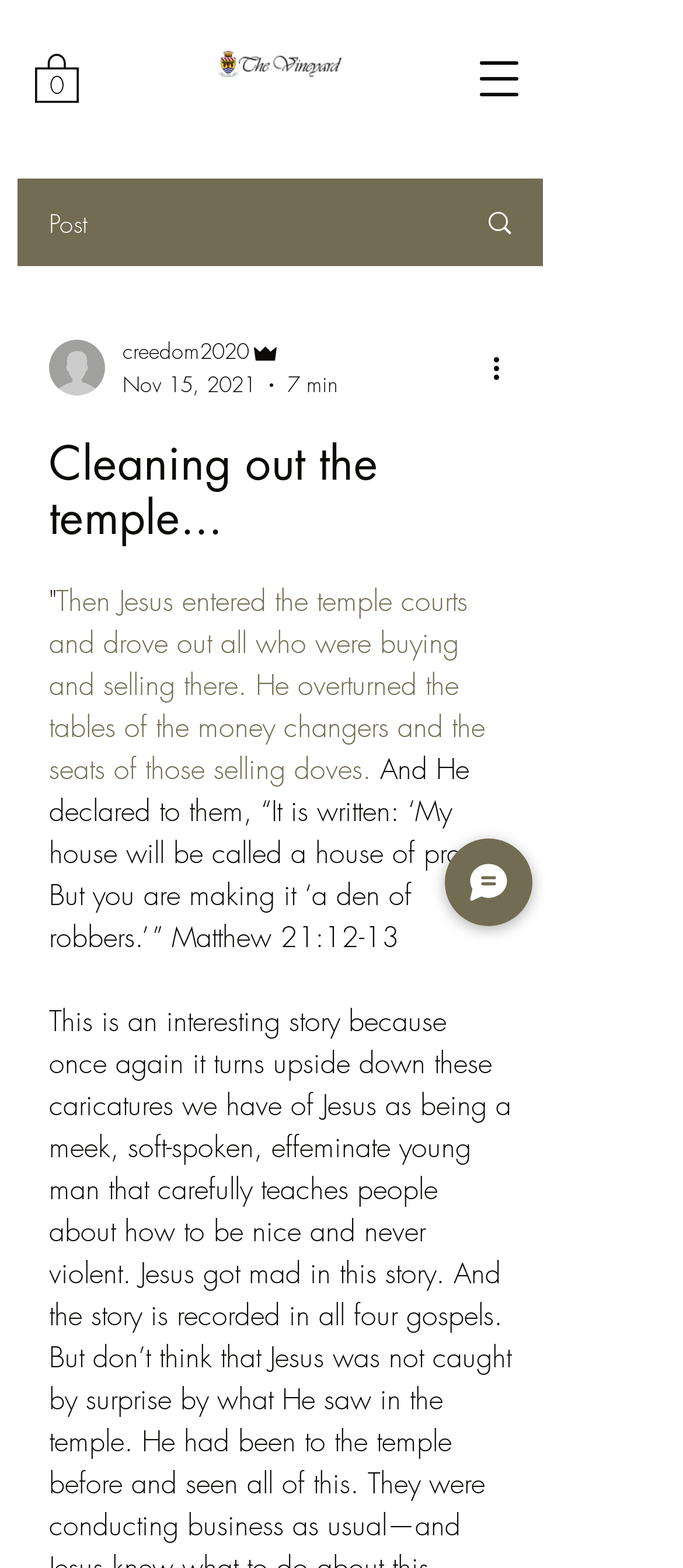What is the name of the camp?
Using the image, answer in one word or phrase.

The camp